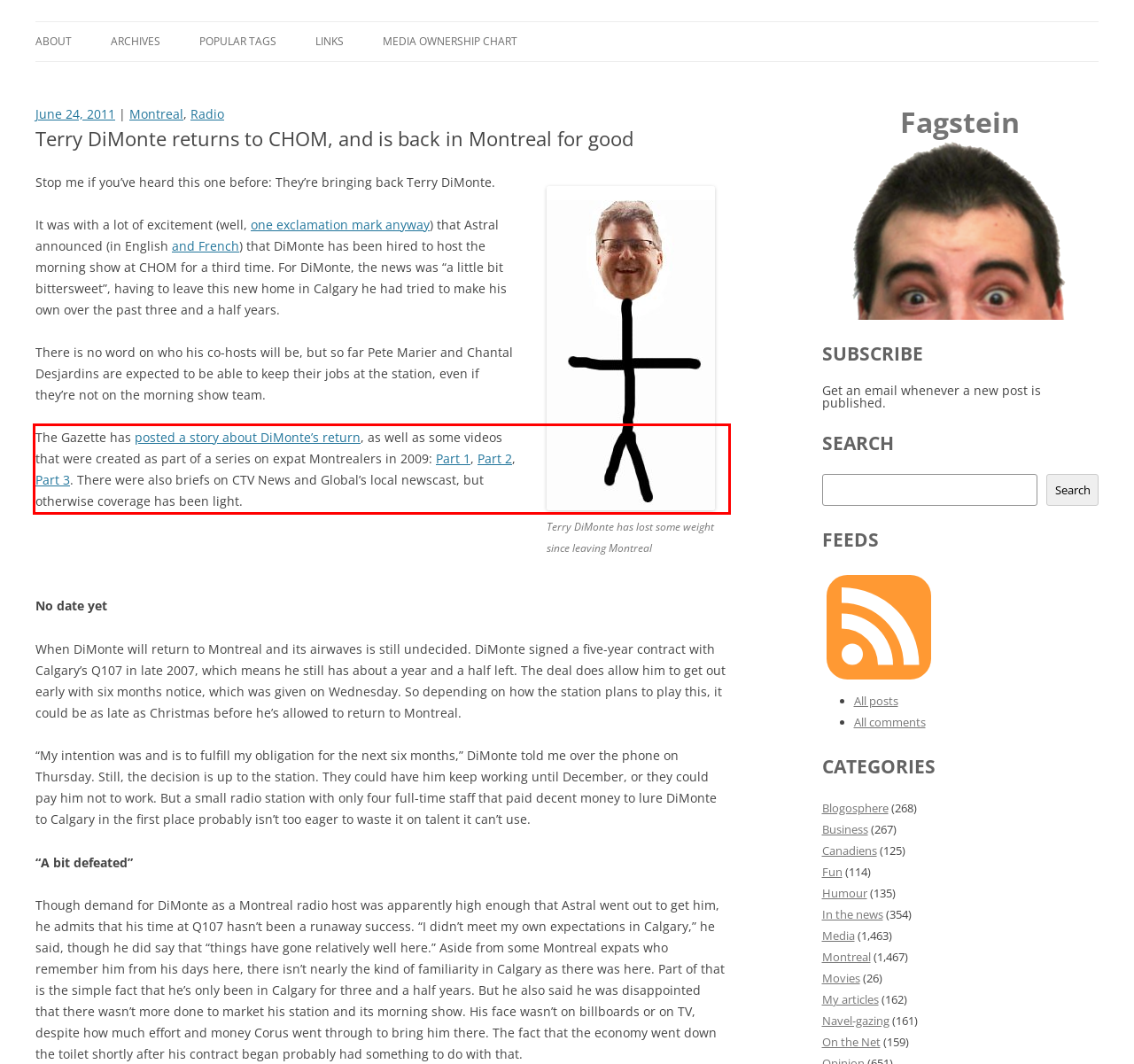Examine the webpage screenshot and use OCR to recognize and output the text within the red bounding box.

The Gazette has posted a story about DiMonte’s return, as well as some videos that were created as part of a series on expat Montrealers in 2009: Part 1, Part 2, Part 3. There were also briefs on CTV News and Global’s local newscast, but otherwise coverage has been light.